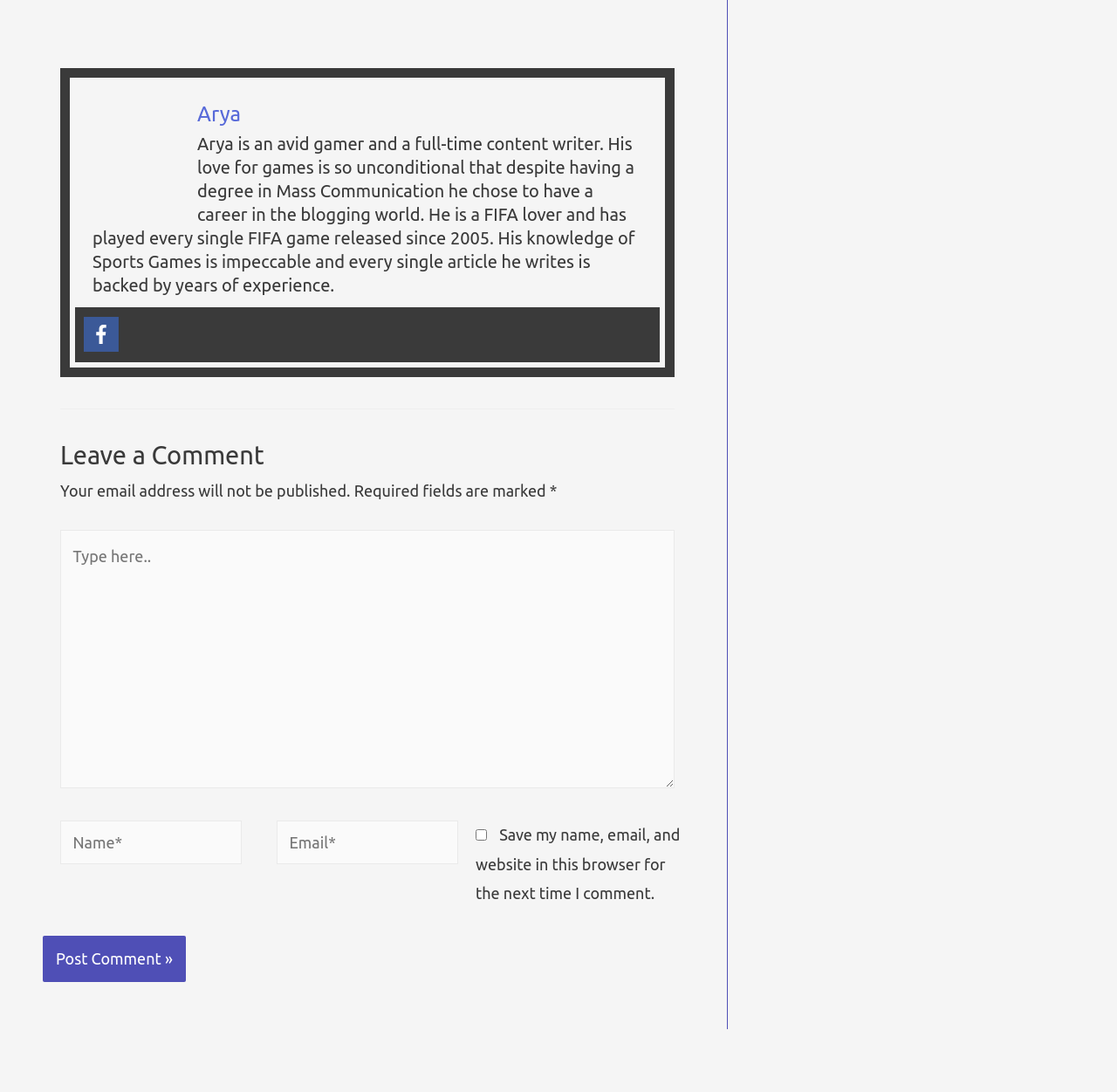Respond with a single word or phrase for the following question: 
What is the purpose of the checkbox?

Save comment info